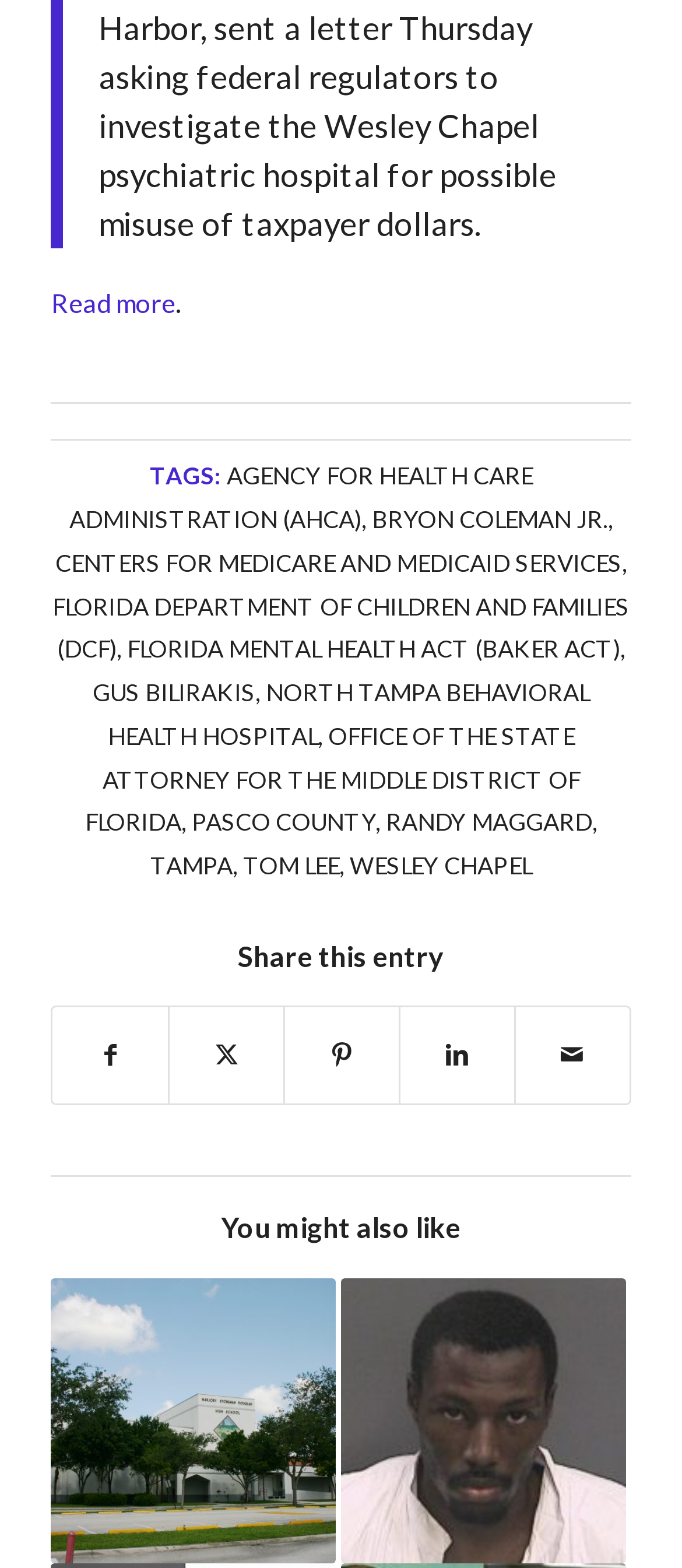Please give a concise answer to this question using a single word or phrase: 
What is the text of the first link in the footer?

AGENCY FOR HEALTH CARE ADMINISTRATION (AHCA)